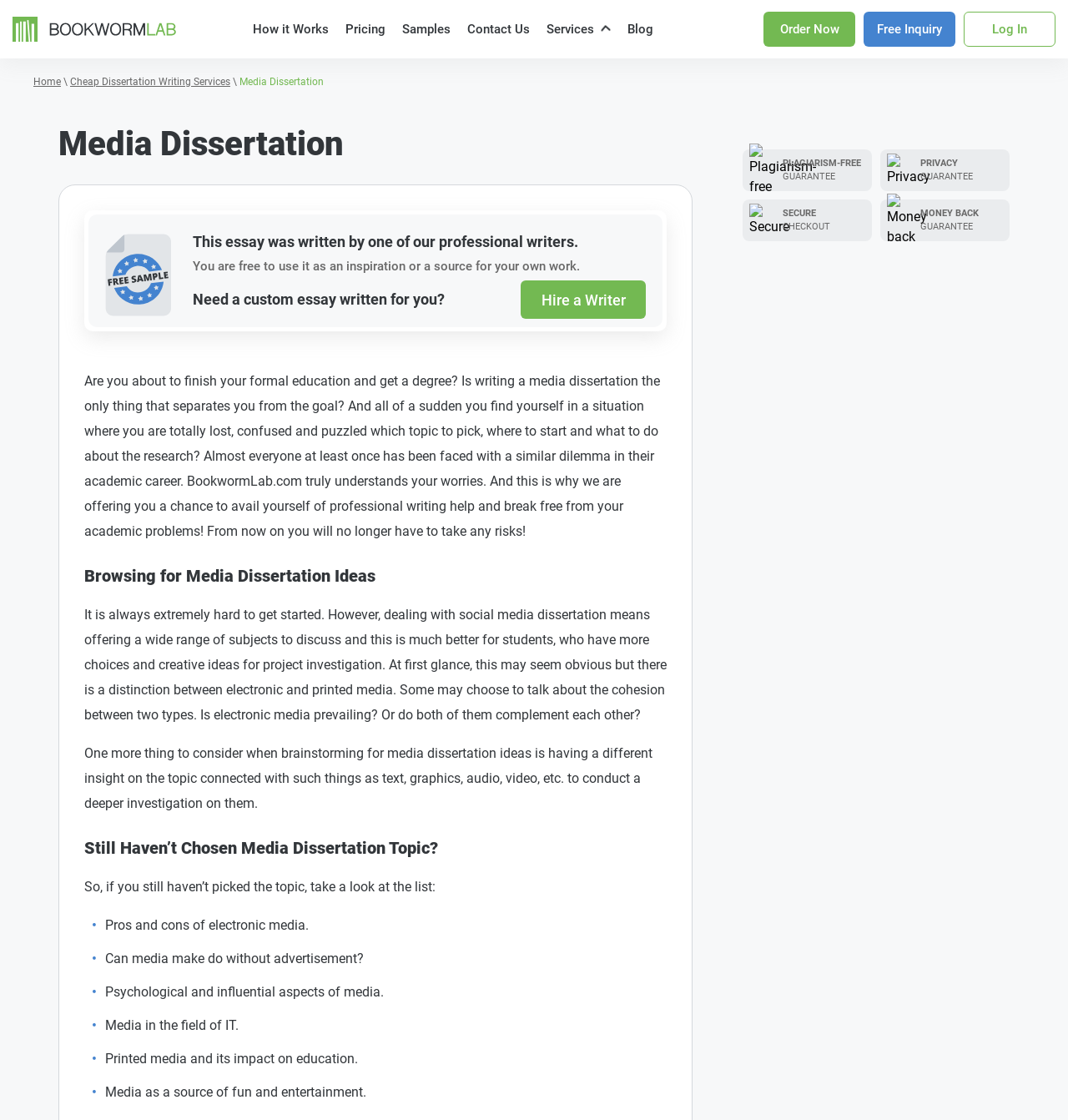Show the bounding box coordinates of the region that should be clicked to follow the instruction: "Click on the 'Order Now' button."

[0.715, 0.01, 0.801, 0.042]